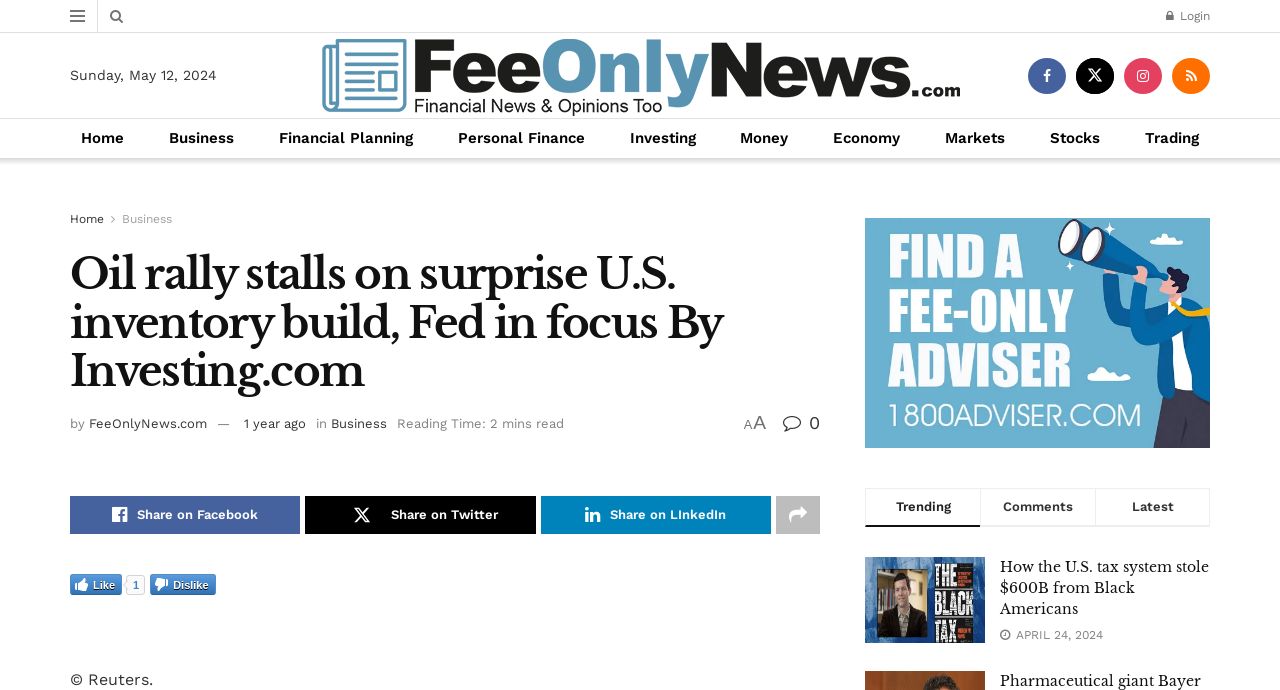Mark the bounding box of the element that matches the following description: "AI Skill Sets".

None